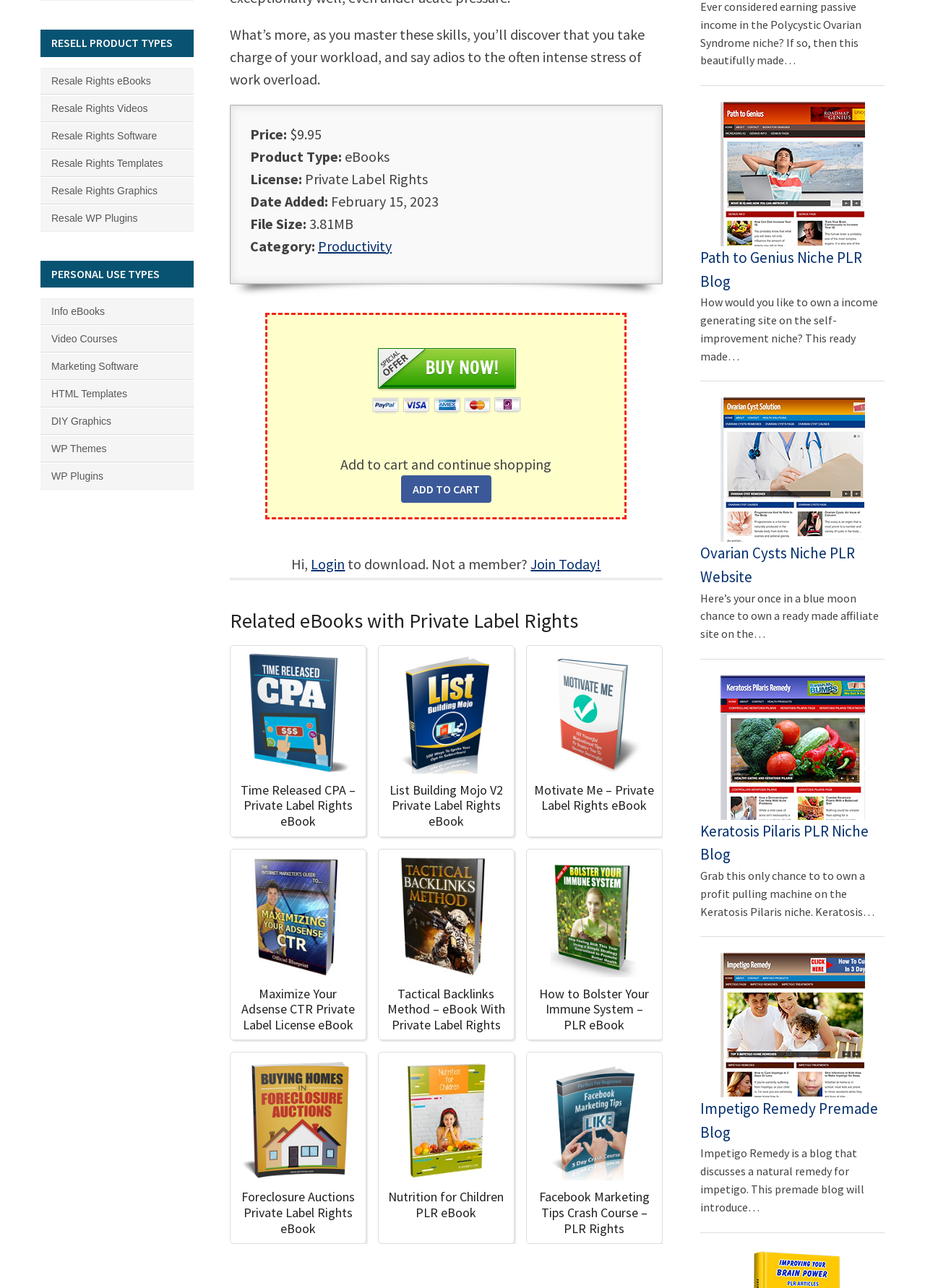Find the bounding box coordinates of the element I should click to carry out the following instruction: "Click the 'Join Today!' link".

[0.574, 0.431, 0.65, 0.445]